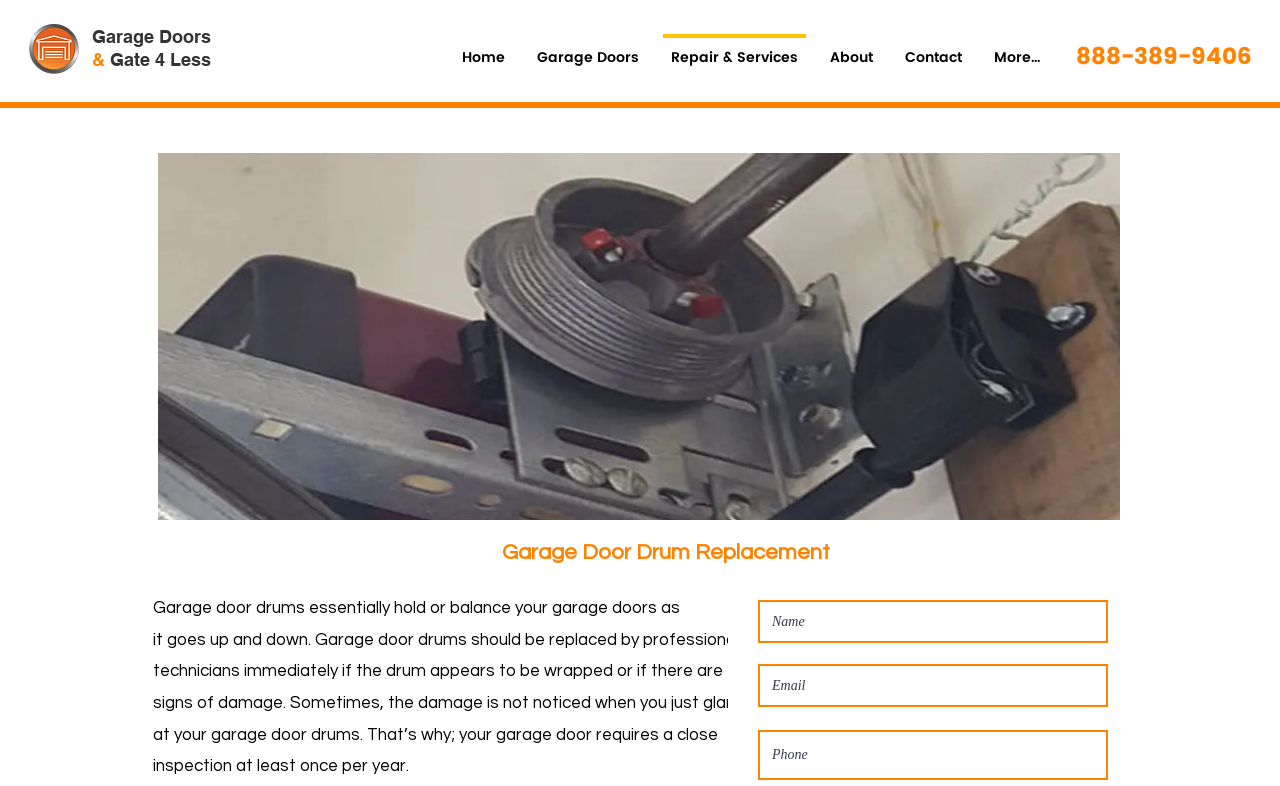Identify the bounding box of the UI element that matches this description: "Garage Doors".

[0.407, 0.043, 0.512, 0.081]